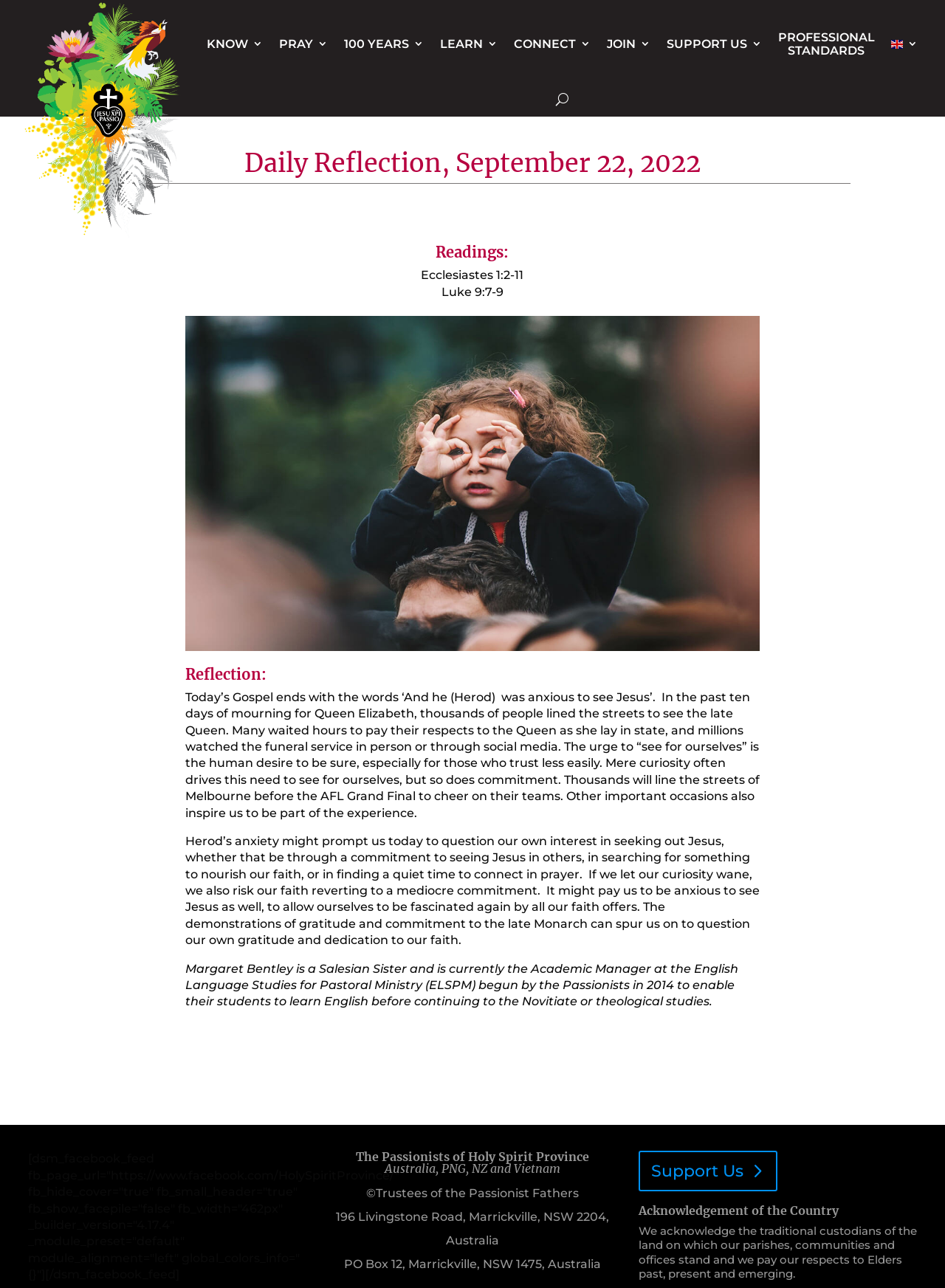Determine the bounding box coordinates of the section I need to click to execute the following instruction: "Click the 'en 3' link". Provide the coordinates as four float numbers between 0 and 1, i.e., [left, top, right, bottom].

[0.943, 0.001, 0.971, 0.067]